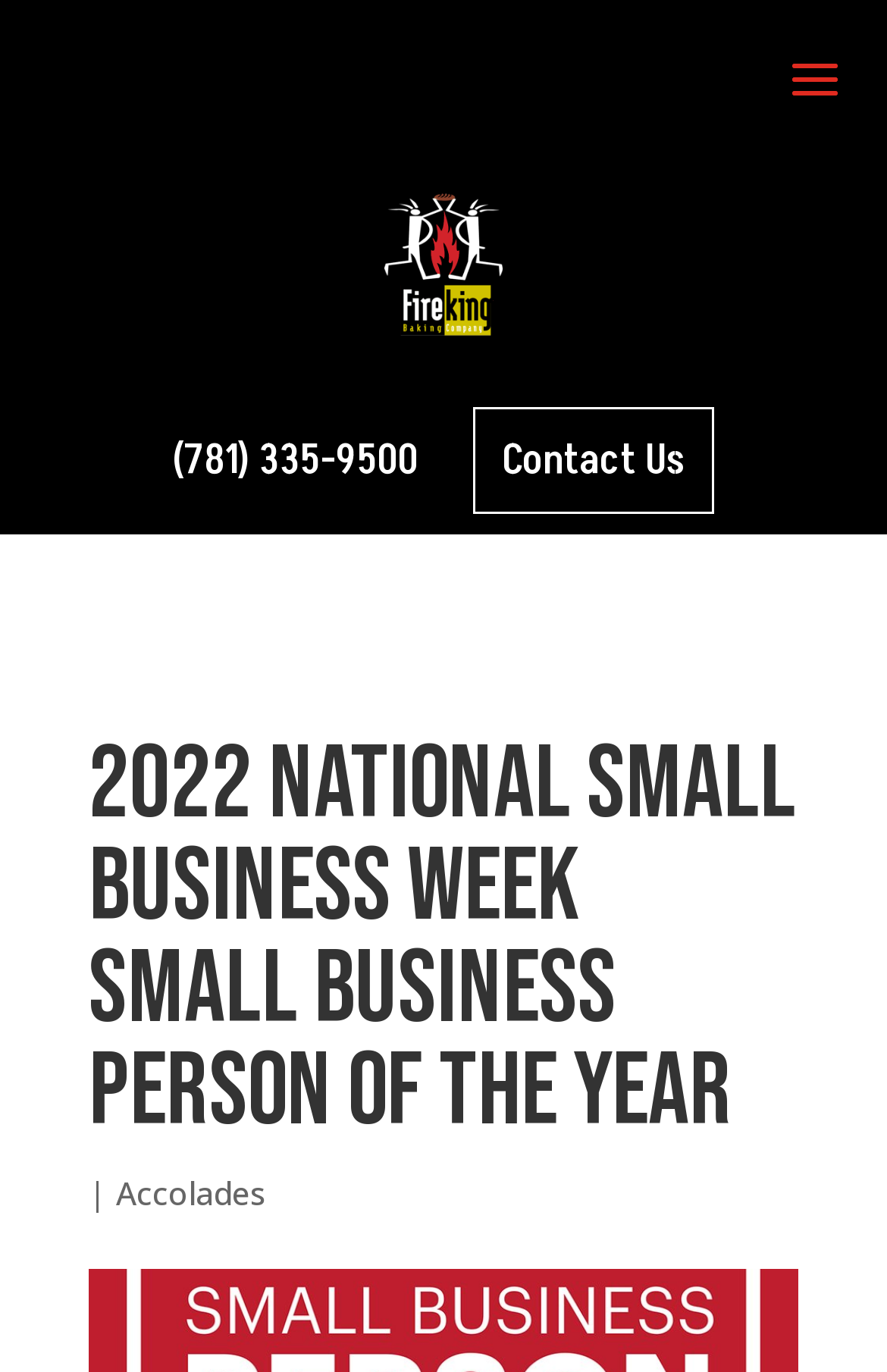How many links are there at the top of the webpage?
Using the image, provide a concise answer in one word or a short phrase.

3